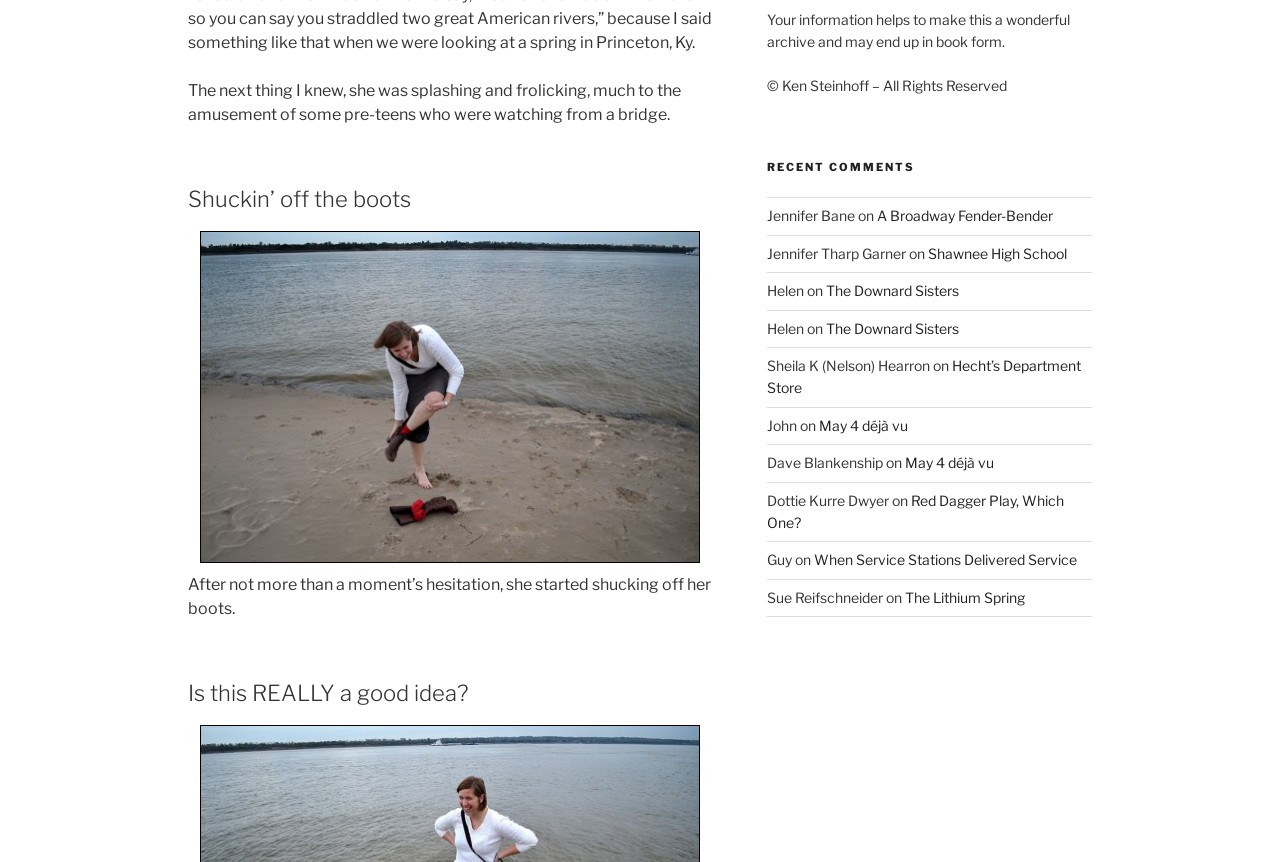Refer to the screenshot and give an in-depth answer to this question: How many comments are listed?

I counted the number of links and static text elements under the 'Recent Comments' heading, and there are 10 comments listed.